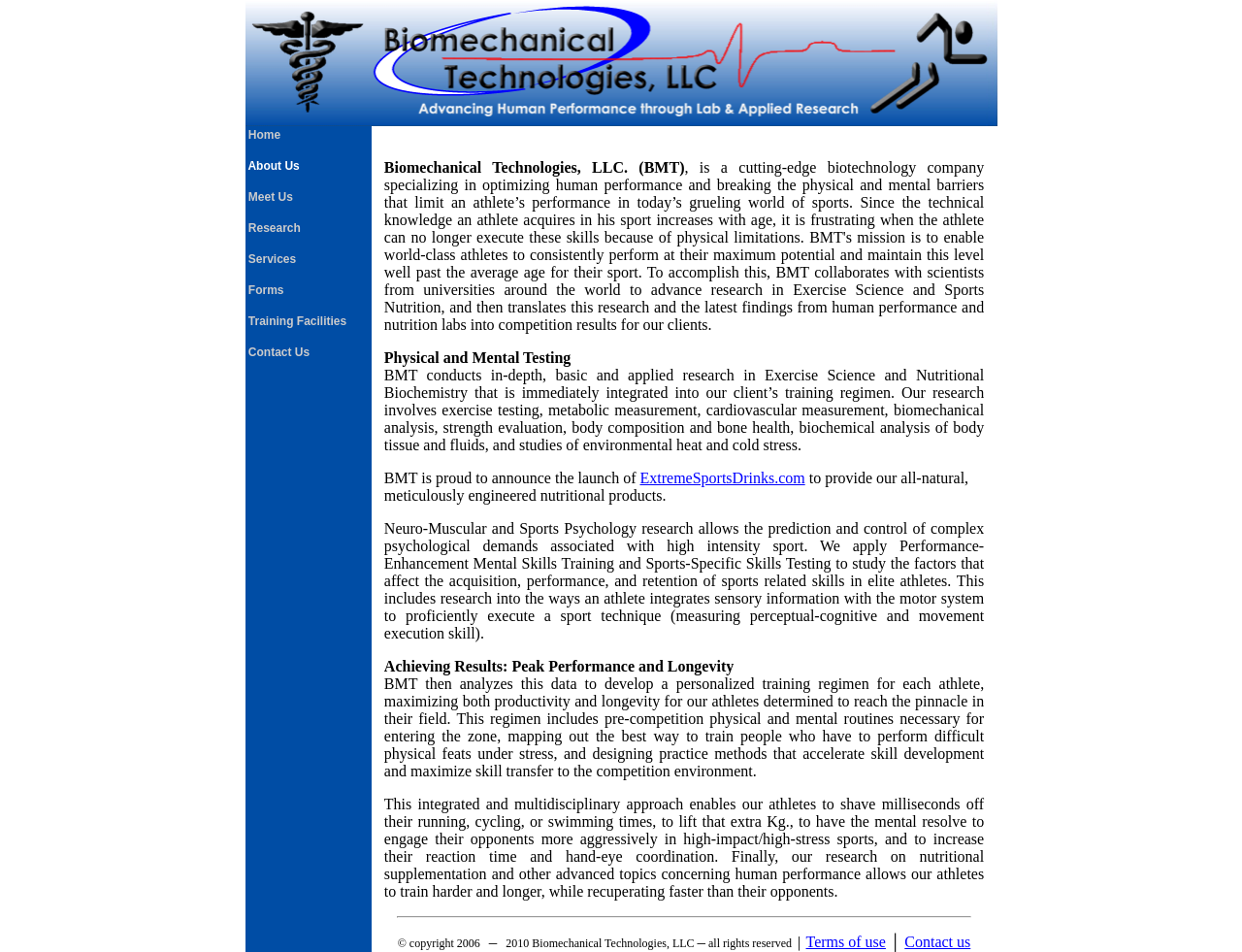What type of research does the company conduct?
Provide a well-explained and detailed answer to the question.

The webpage mentions that the company conducts research in Neuro-Muscular and Sports Psychology, which involves studying the factors that affect the acquisition, performance, and retention of sports-related skills in elite athletes. This research is likely used to develop personalized training regimens for athletes.